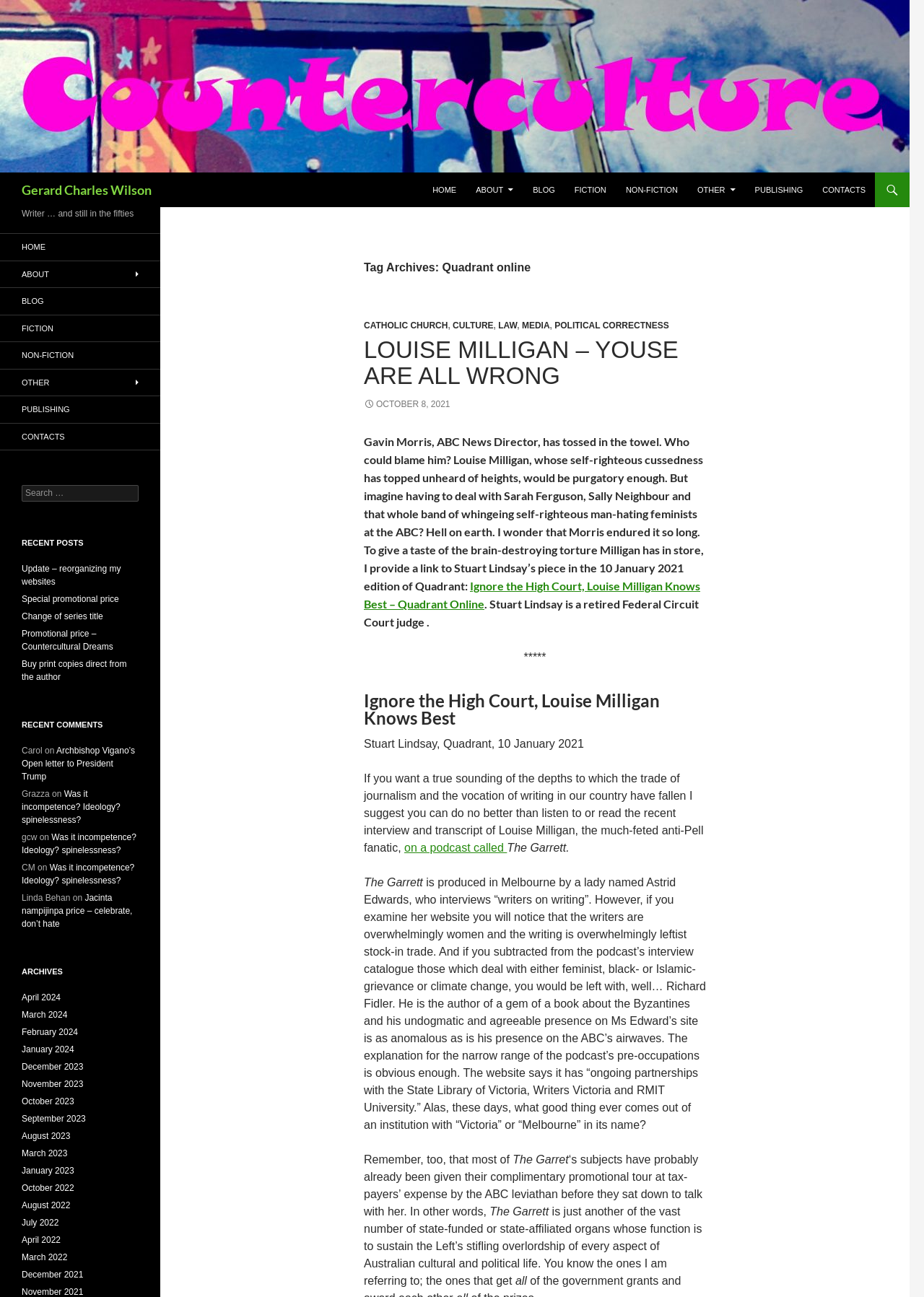Pinpoint the bounding box coordinates of the area that should be clicked to complete the following instruction: "Go to the homepage". The coordinates must be given as four float numbers between 0 and 1, i.e., [left, top, right, bottom].

[0.459, 0.133, 0.503, 0.16]